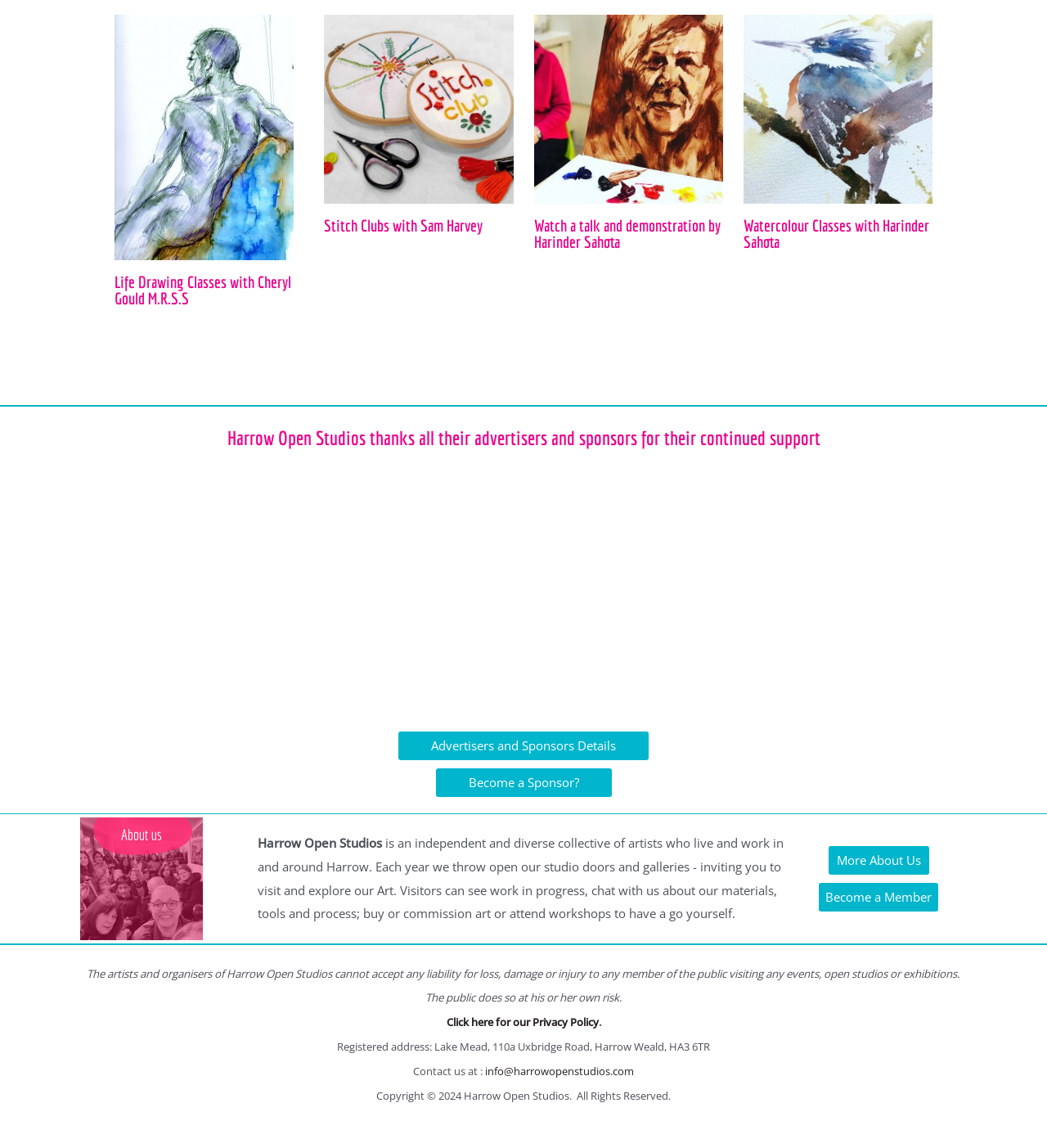What is the topic of the first article?
Answer the question with a single word or phrase by looking at the picture.

Life Drawing Classes